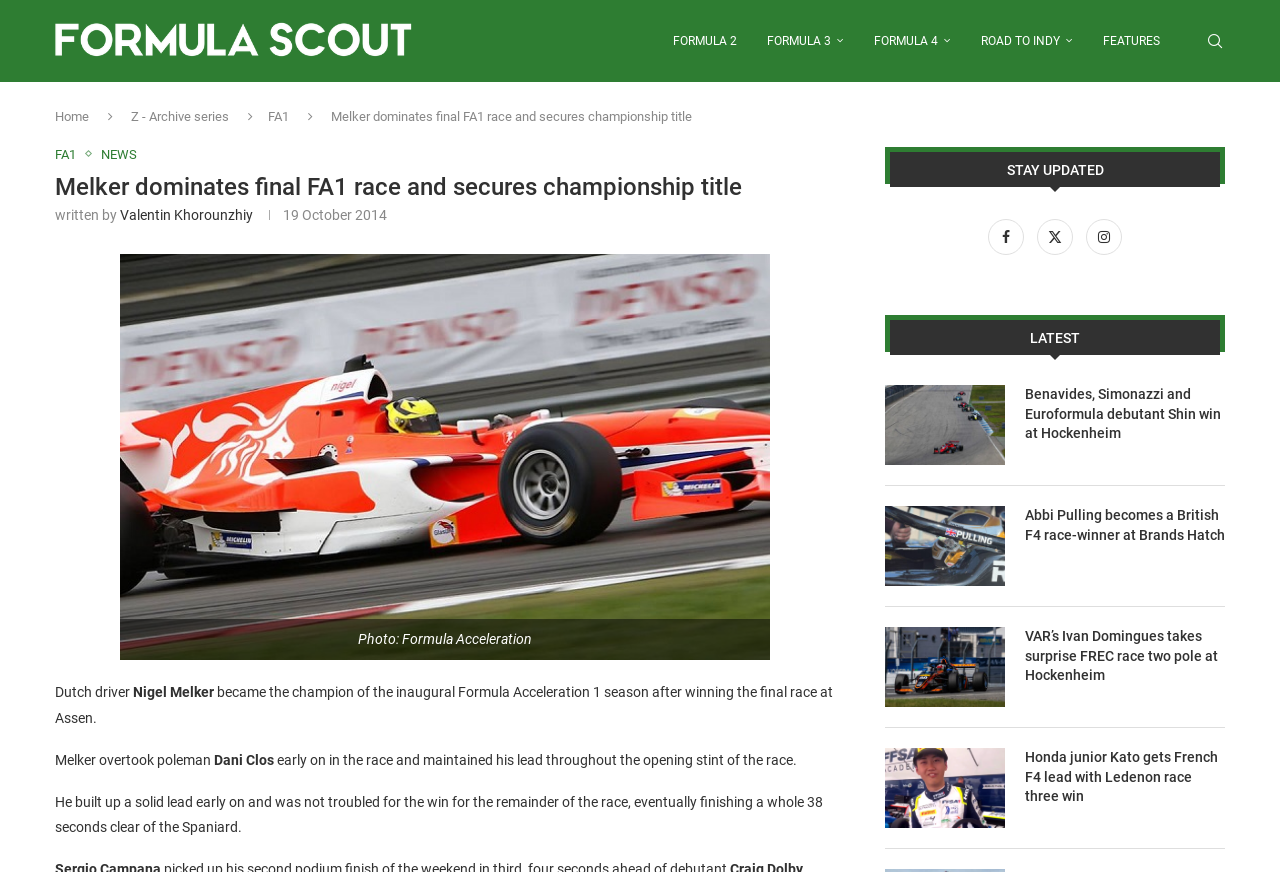What is the name of the driver who became the champion?
Answer the question with a detailed and thorough explanation.

I found the answer by looking at the text content of the webpage, specifically the sentence 'Dutch driver Nigel Melker became the champion of the inaugural Formula Acceleration 1 season after winning the final race at Assen.'